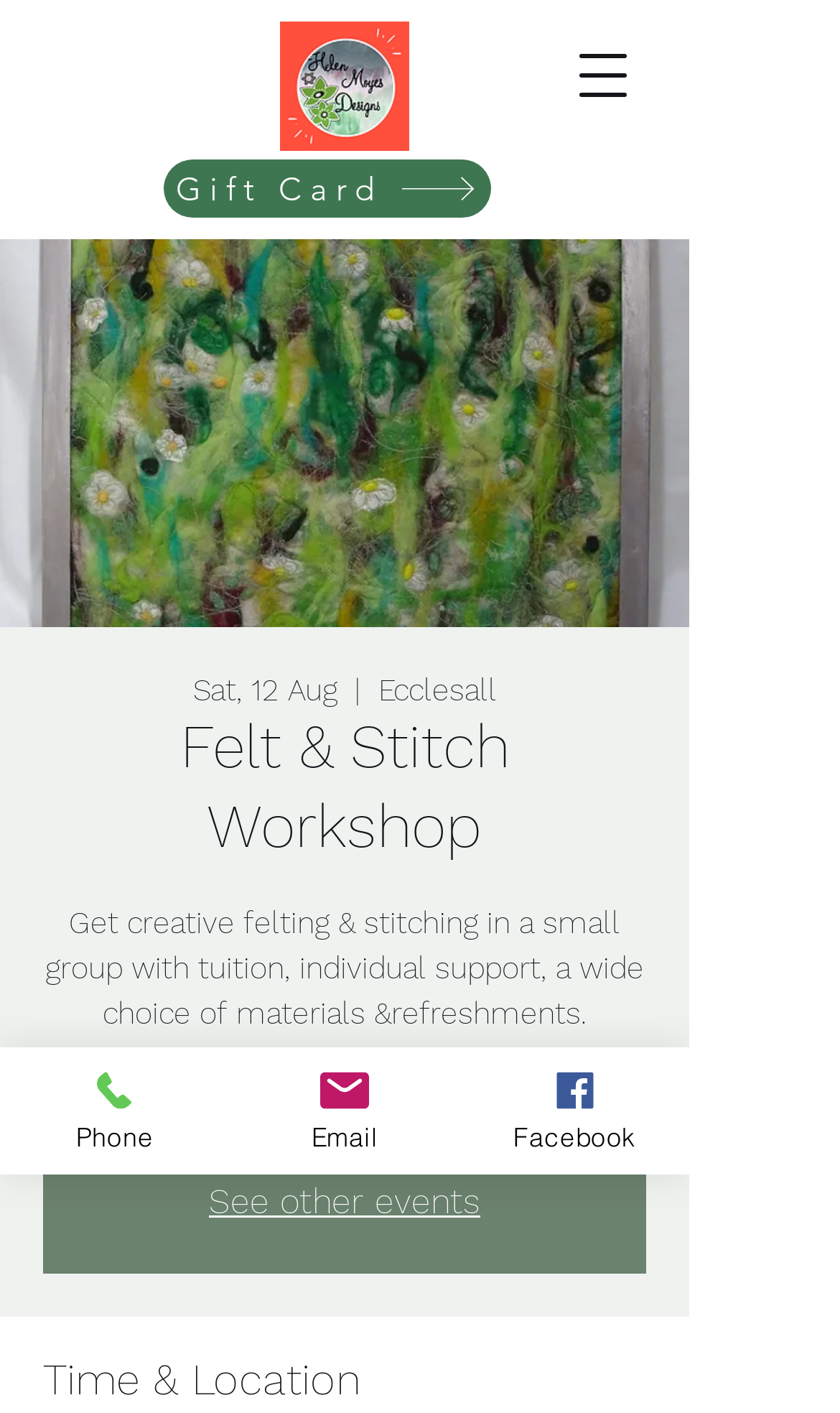Carefully observe the image and respond to the question with a detailed answer:
What is the location of the event?

I found the location of the event by looking at the static text 'Ecclesall' which is located near the date and time of the event, suggesting that it is the location of the event.